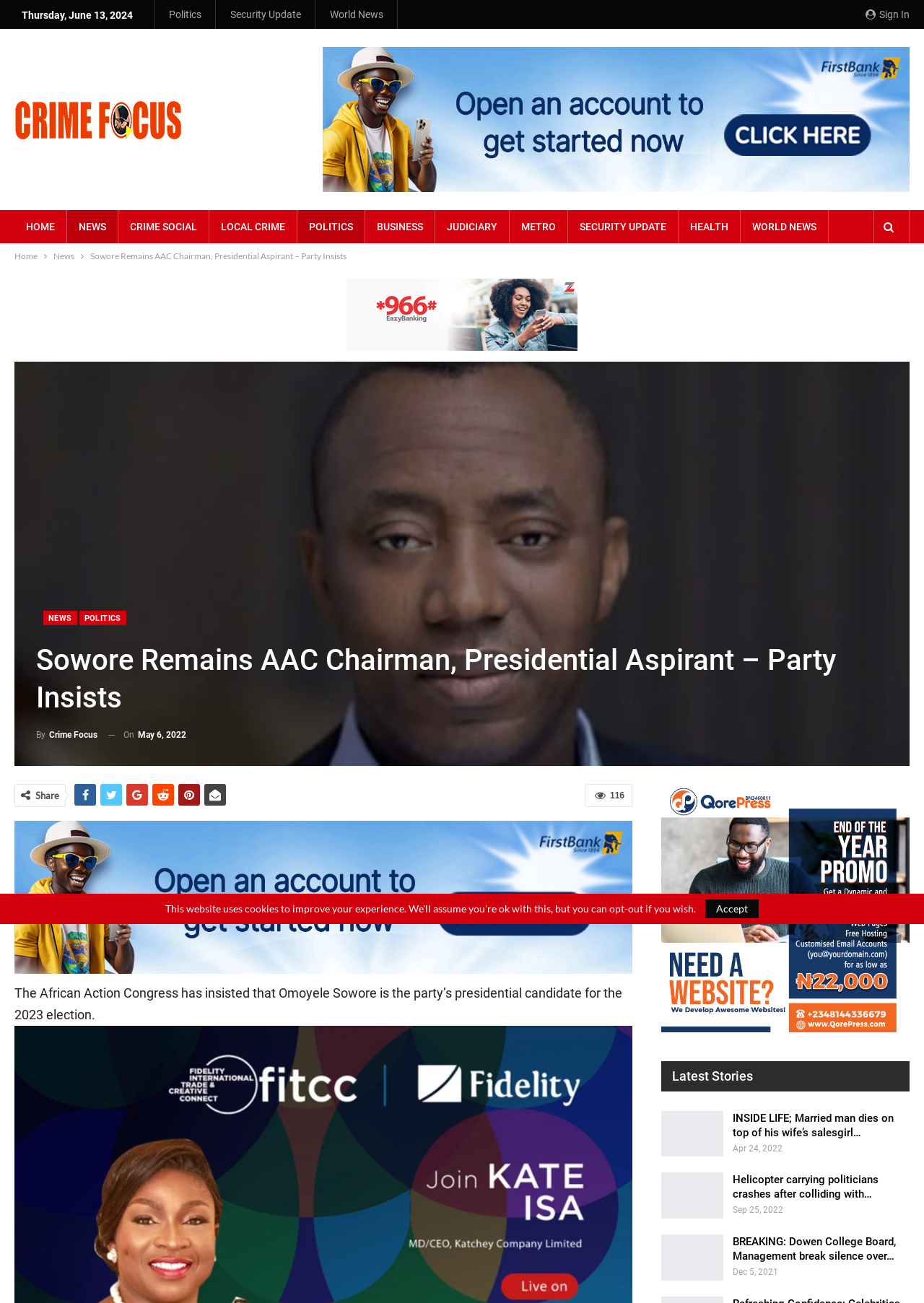Please identify the bounding box coordinates of the element's region that should be clicked to execute the following instruction: "Click on the 'FIRST BANK' link". The bounding box coordinates must be four float numbers between 0 and 1, i.e., [left, top, right, bottom].

[0.349, 0.086, 0.984, 0.095]